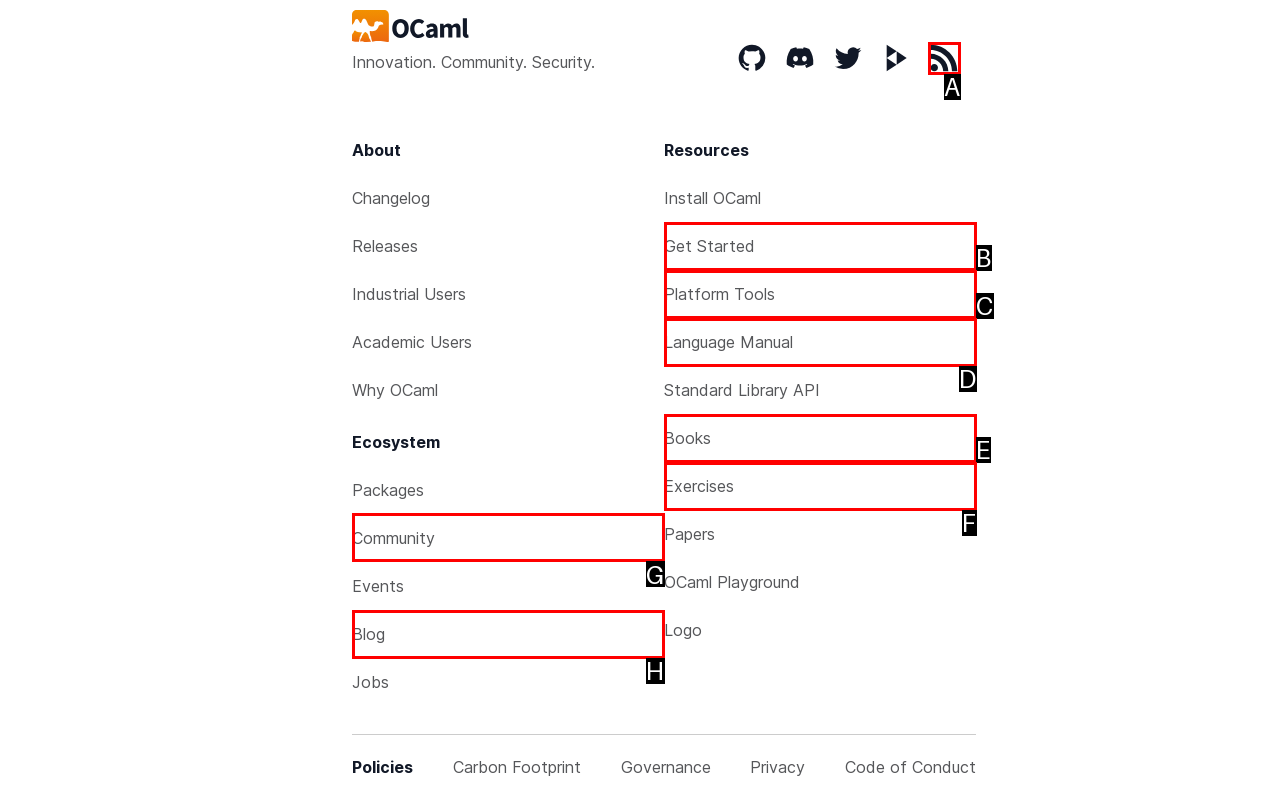Determine the letter of the UI element that you need to click to perform the task: Read about the community.
Provide your answer with the appropriate option's letter.

G